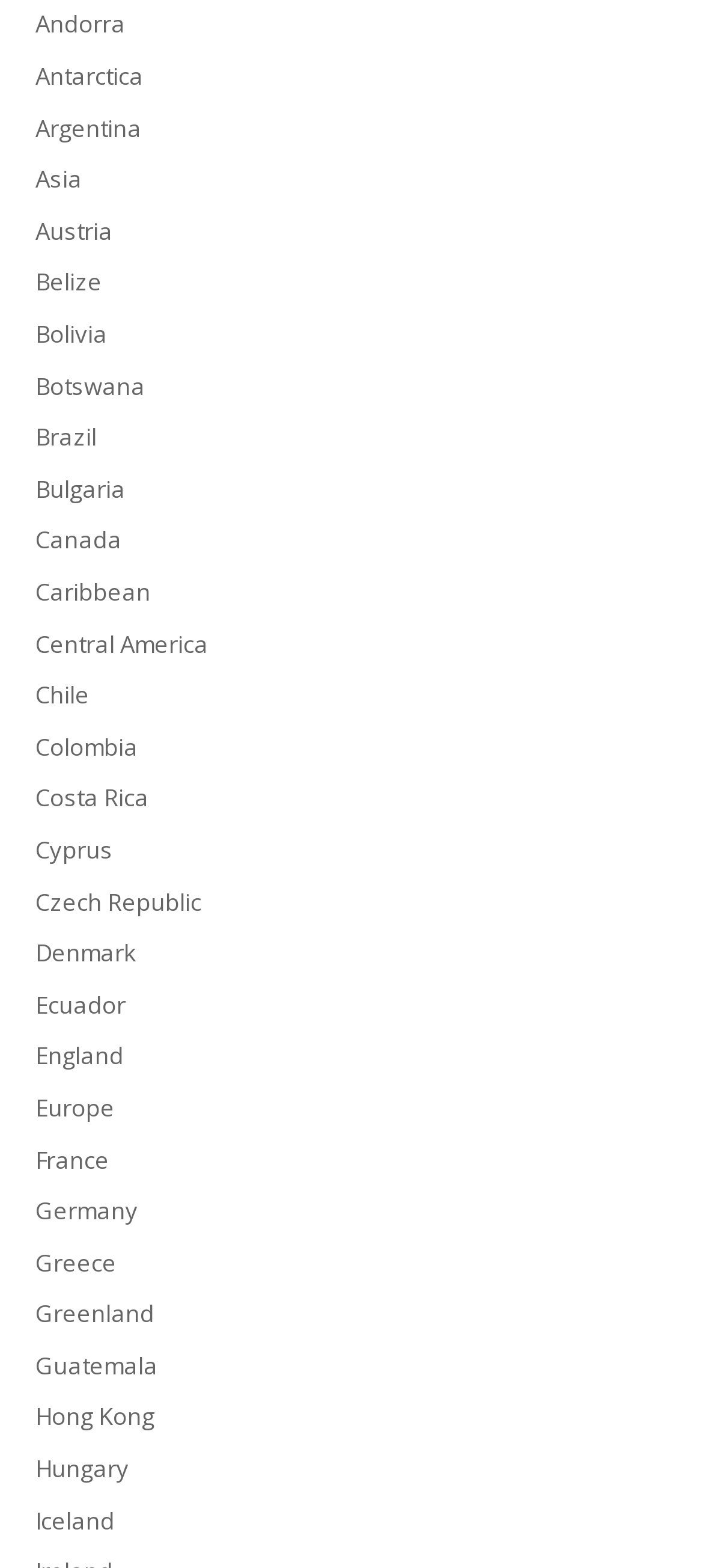How many links are there in total?
Using the screenshot, give a one-word or short phrase answer.

At least 26